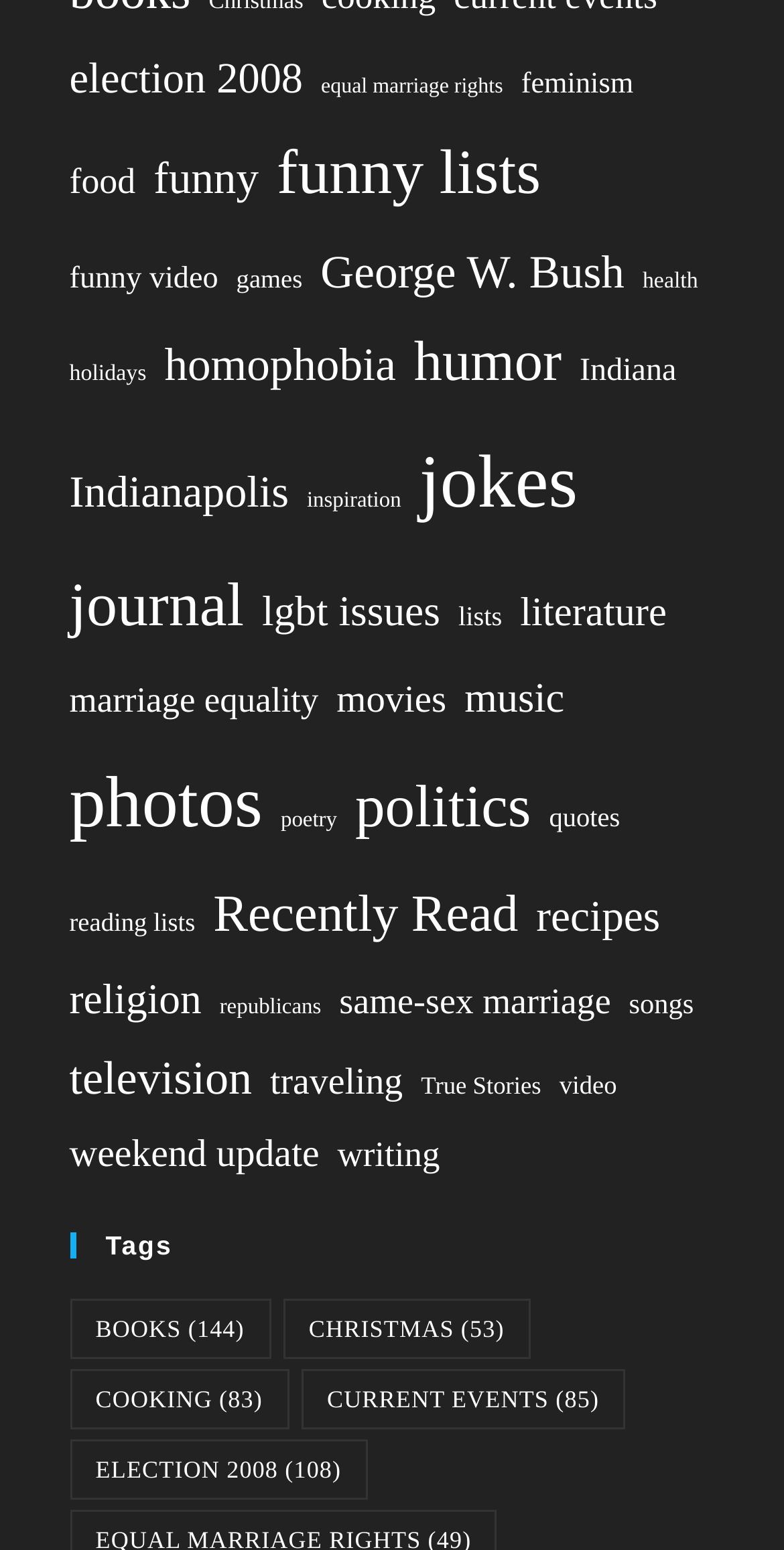With reference to the screenshot, provide a detailed response to the question below:
What is the second category from the top?

I looked at the vertical positions of each link by comparing their y1 and y2 coordinates. The second category from the top is 'equal marriage rights'.